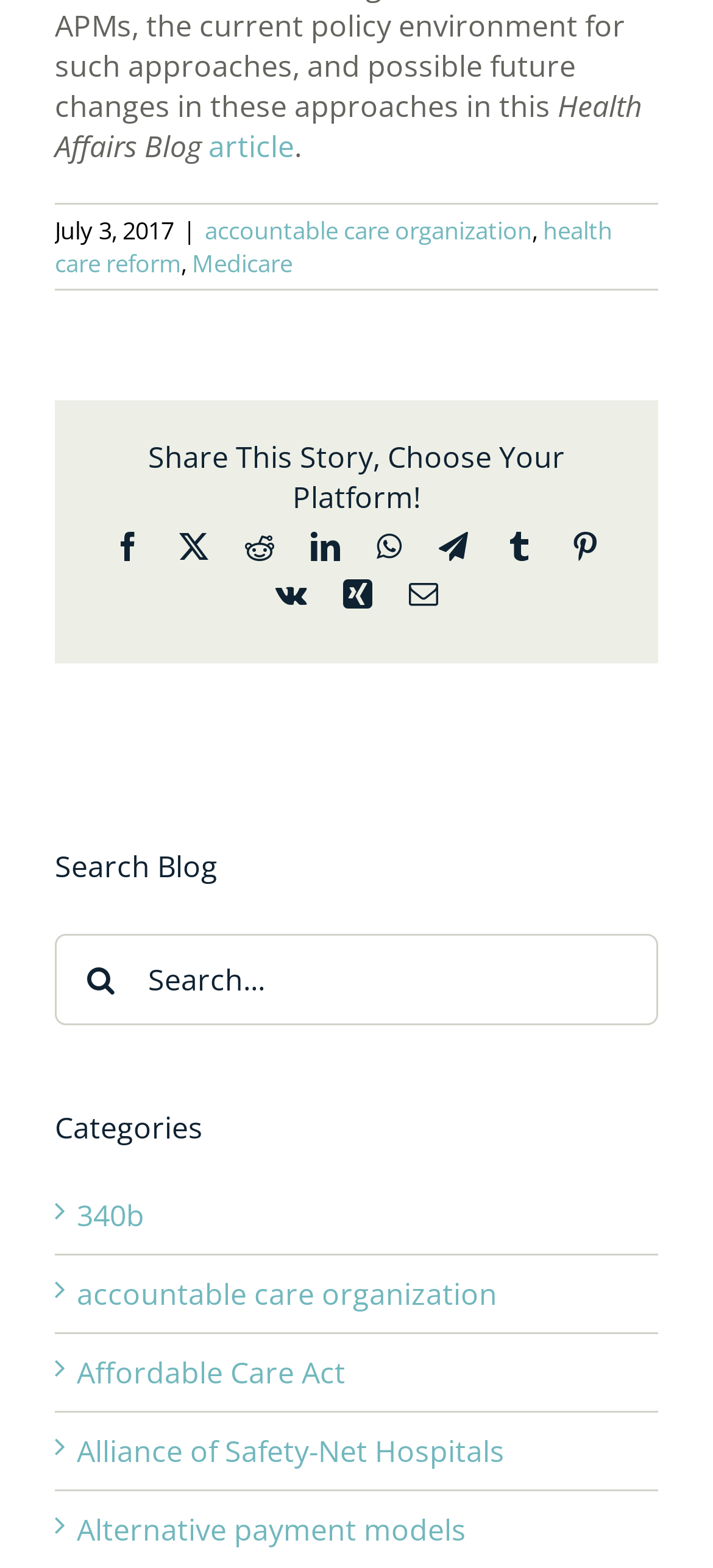Indicate the bounding box coordinates of the element that needs to be clicked to satisfy the following instruction: "Read the article". The coordinates should be four float numbers between 0 and 1, i.e., [left, top, right, bottom].

[0.292, 0.08, 0.413, 0.106]